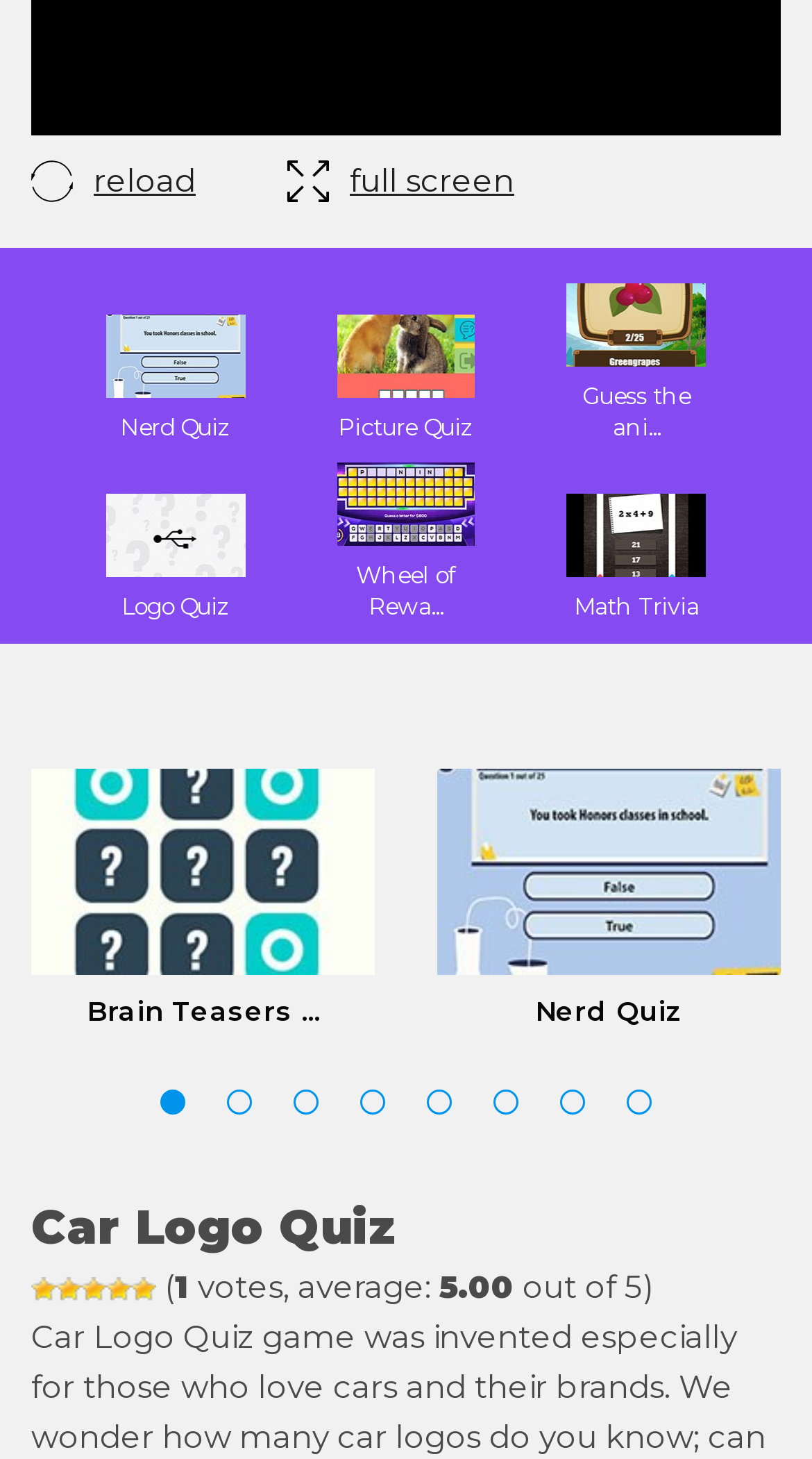Given the element description Picture Quiz, predict the bounding box coordinates for the UI element in the webpage screenshot. The format should be (top-left x, top-left y, bottom-right x, bottom-right y), and the values should be between 0 and 1.

[0.414, 0.216, 0.586, 0.303]